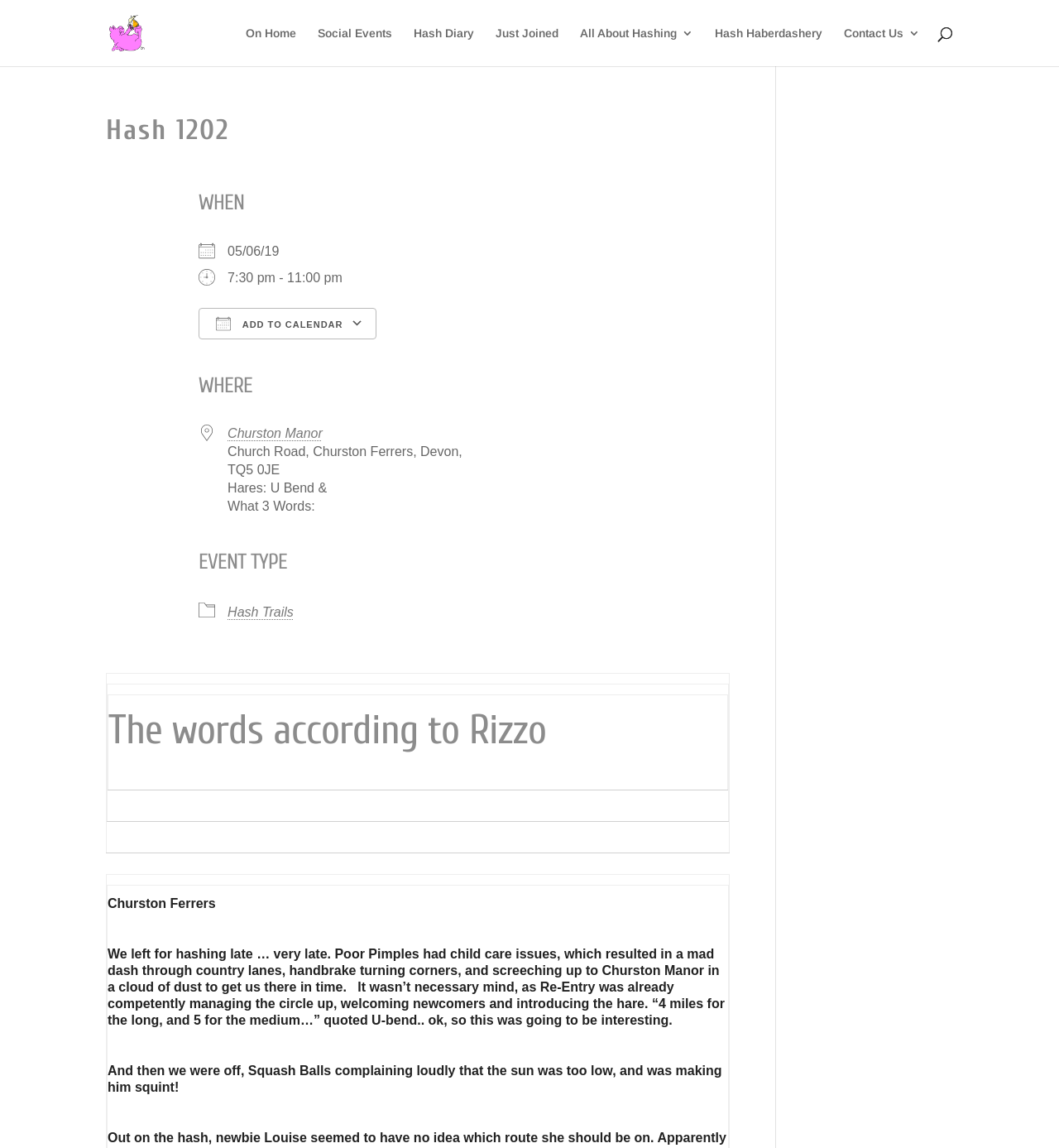Pinpoint the bounding box coordinates of the element that must be clicked to accomplish the following instruction: "Add event to calendar". The coordinates should be in the format of four float numbers between 0 and 1, i.e., [left, top, right, bottom].

[0.188, 0.268, 0.356, 0.295]